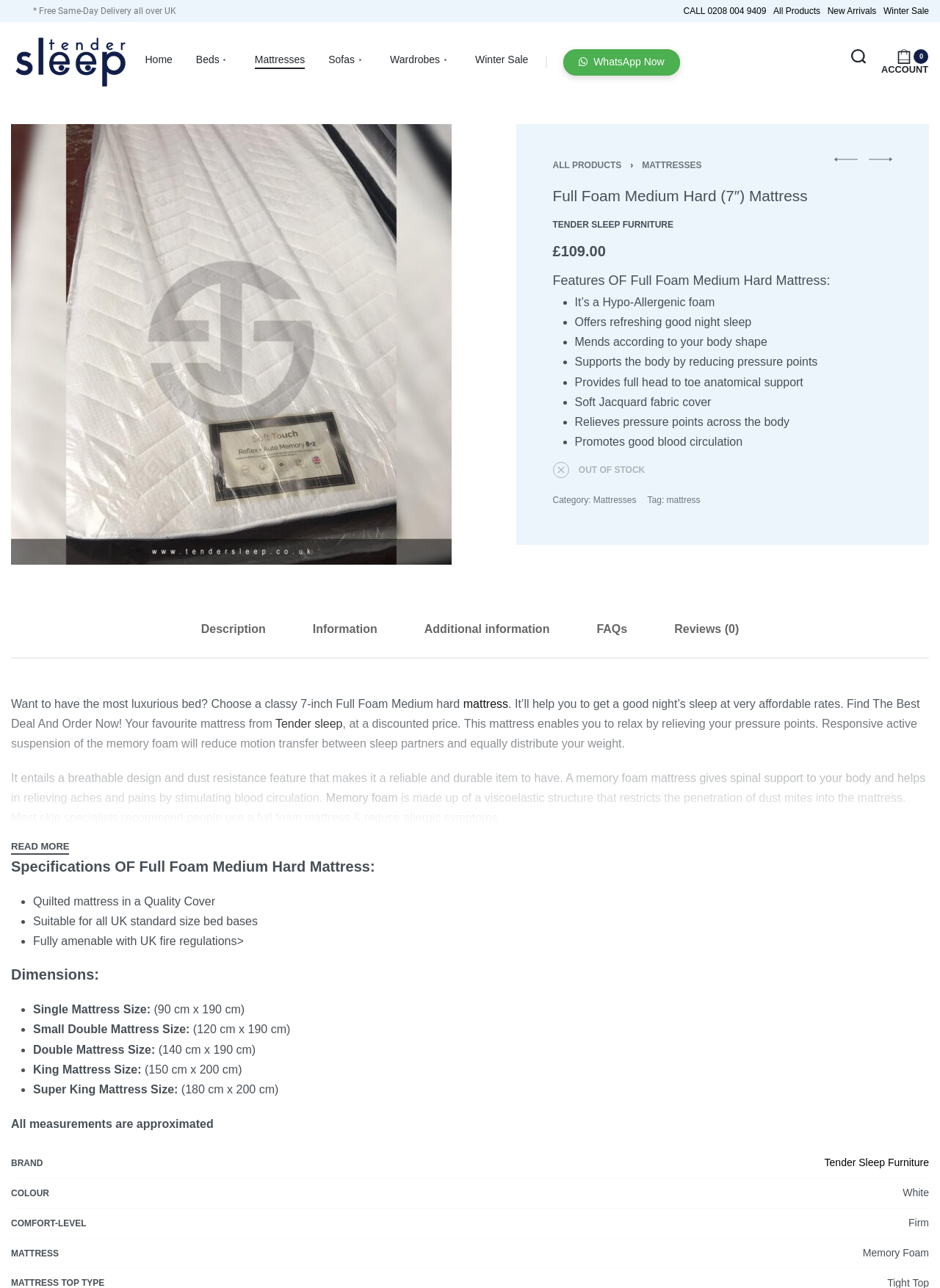Please provide a brief answer to the following inquiry using a single word or phrase:
What is the benefit of the mattress in terms of blood circulation?

Promotes good blood circulation